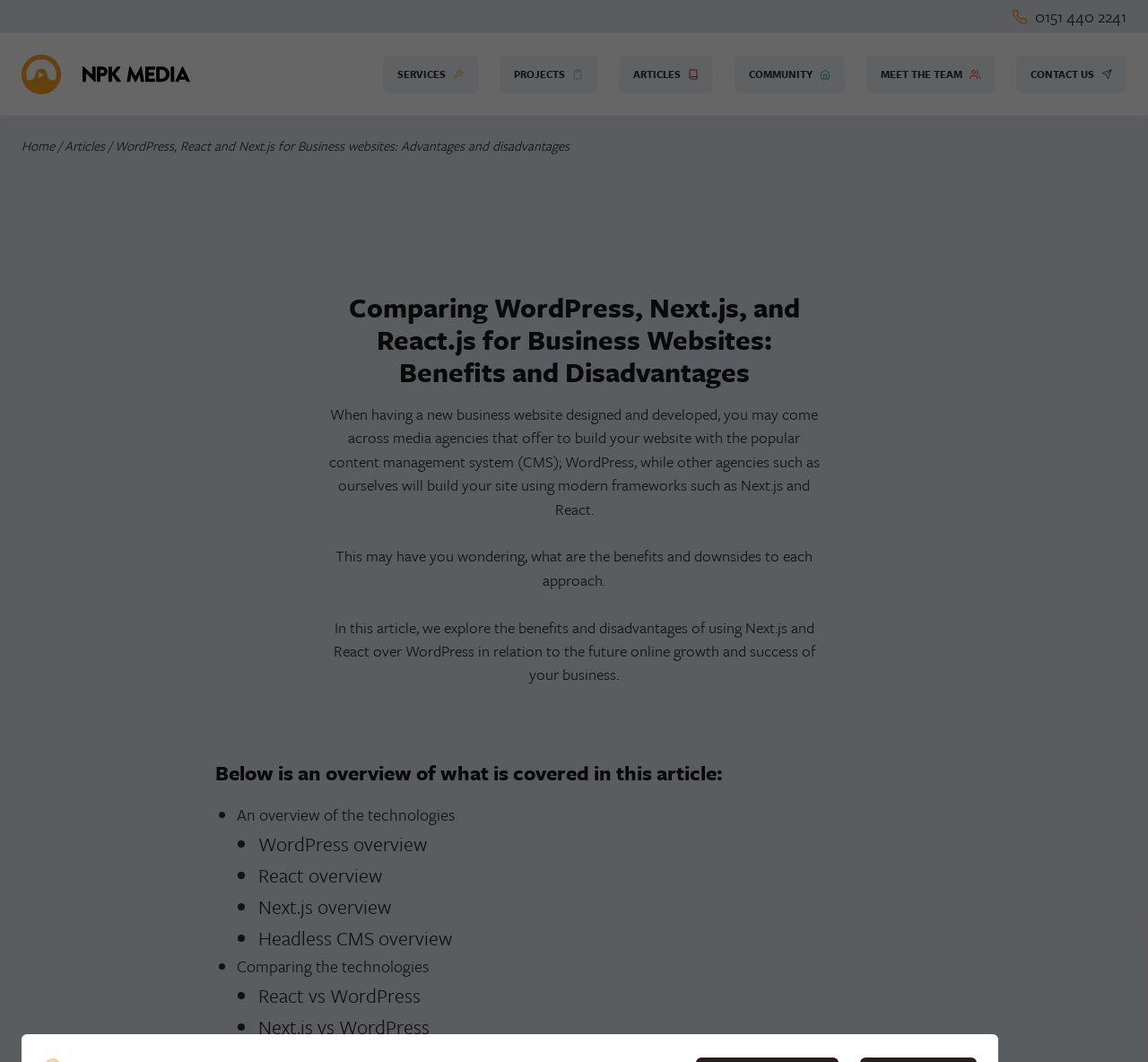What is the purpose of the article?
Using the image as a reference, deliver a detailed and thorough answer to the question.

The purpose of the article can be inferred from the introduction, which states that the article will explore the benefits and disadvantages of using Next.js and React over WordPress in relation to the future online growth and success of a business.